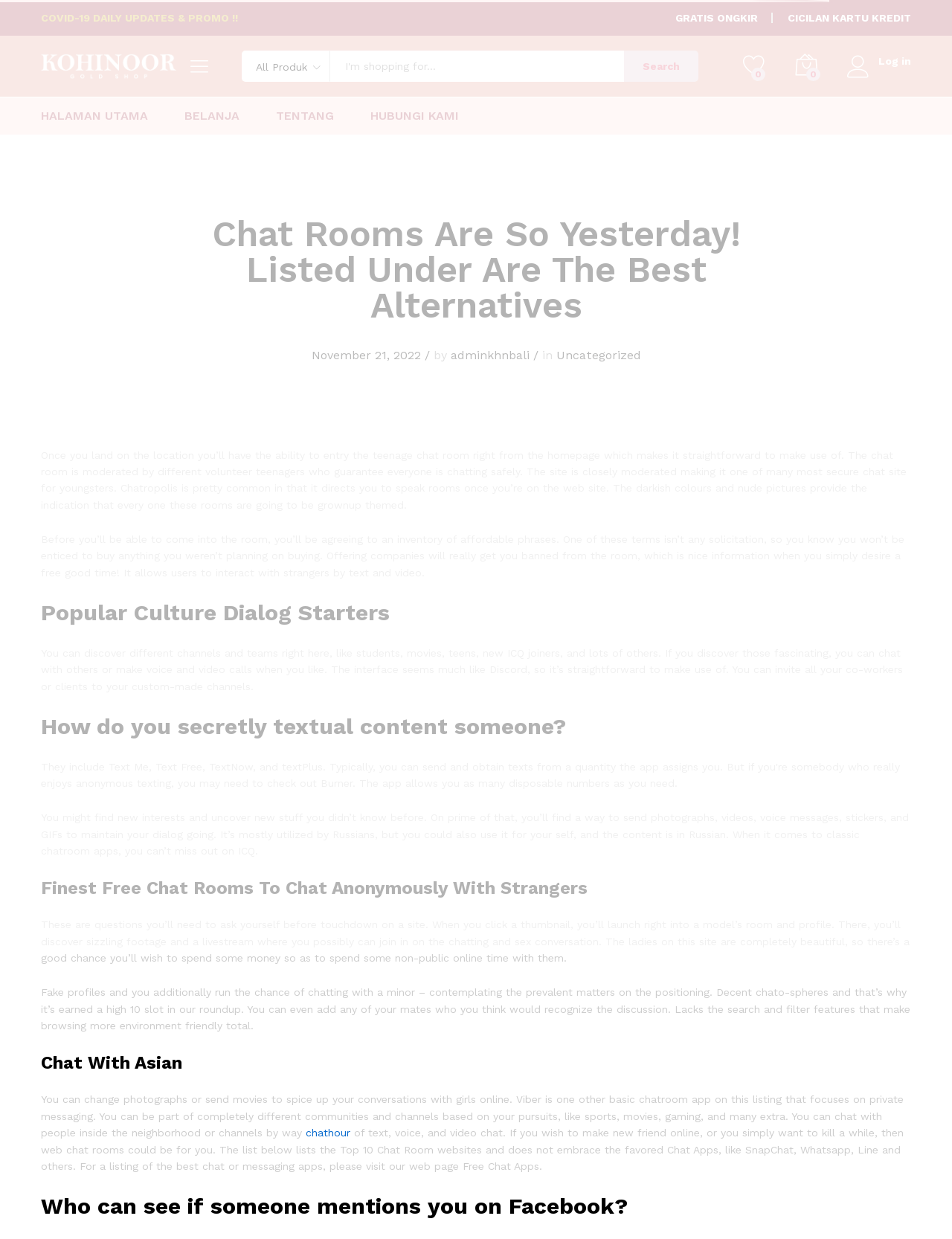Show the bounding box coordinates for the HTML element described as: "November 21, 2022".

[0.327, 0.281, 0.442, 0.292]